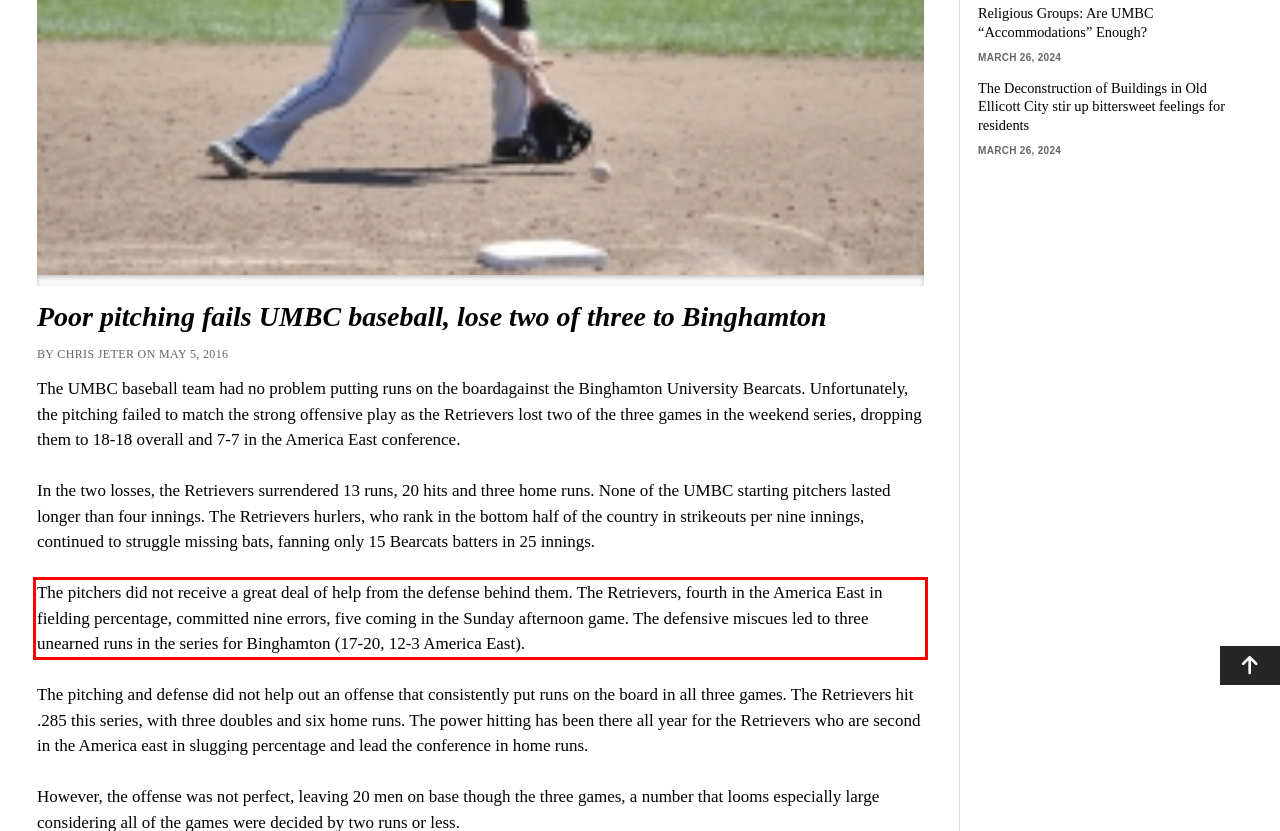You have a screenshot of a webpage with a red bounding box. Identify and extract the text content located inside the red bounding box.

The pitchers did not receive a great deal of help from the defense behind them. The Retrievers, fourth in the America East in fielding percentage, committed nine errors, five coming in the Sunday afternoon game. The defensive miscues led to three unearned runs in the series for Binghamton (17-20, 12-3 America East).